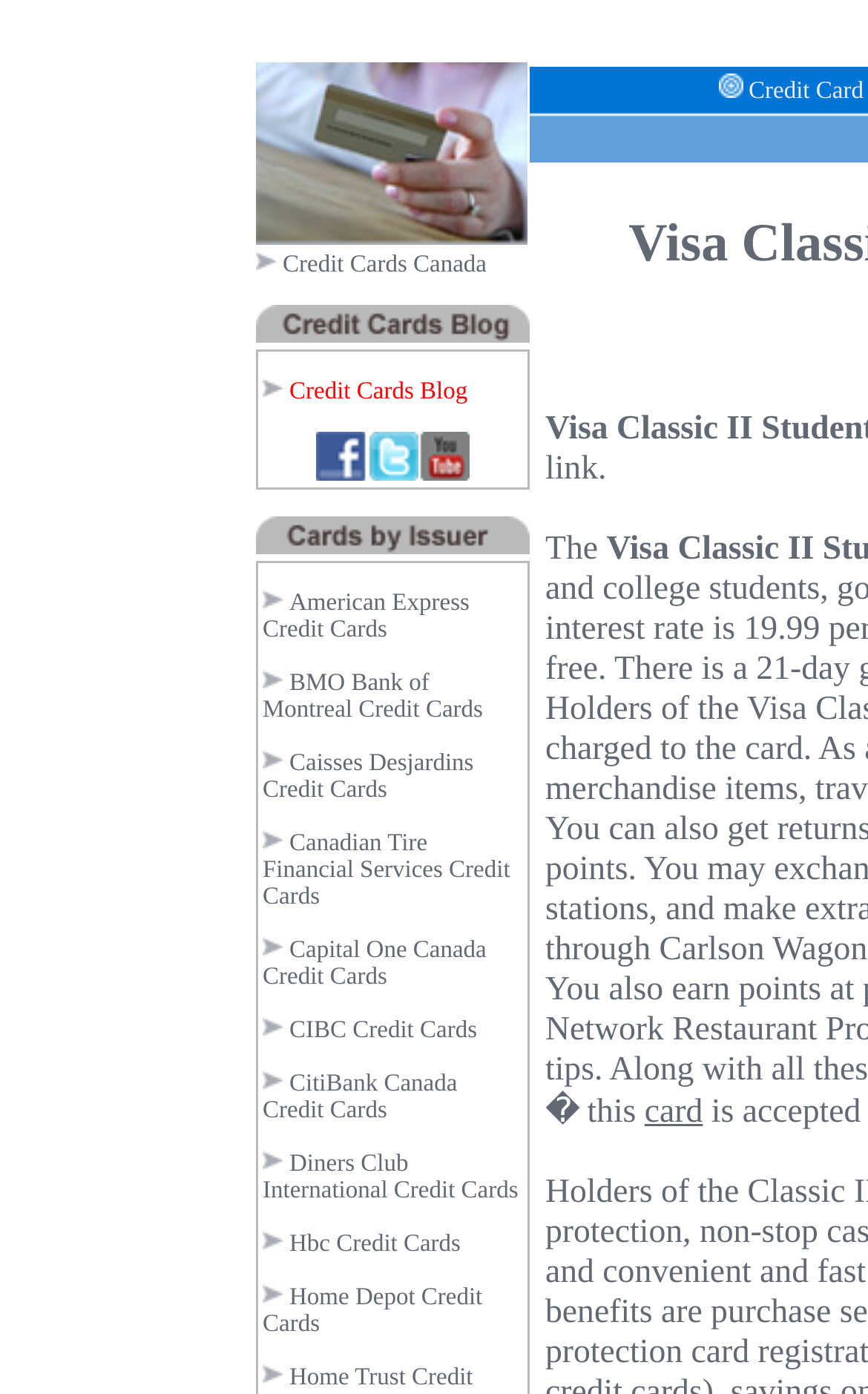What is the main topic of this webpage?
Use the image to answer the question with a single word or phrase.

Credit Cards